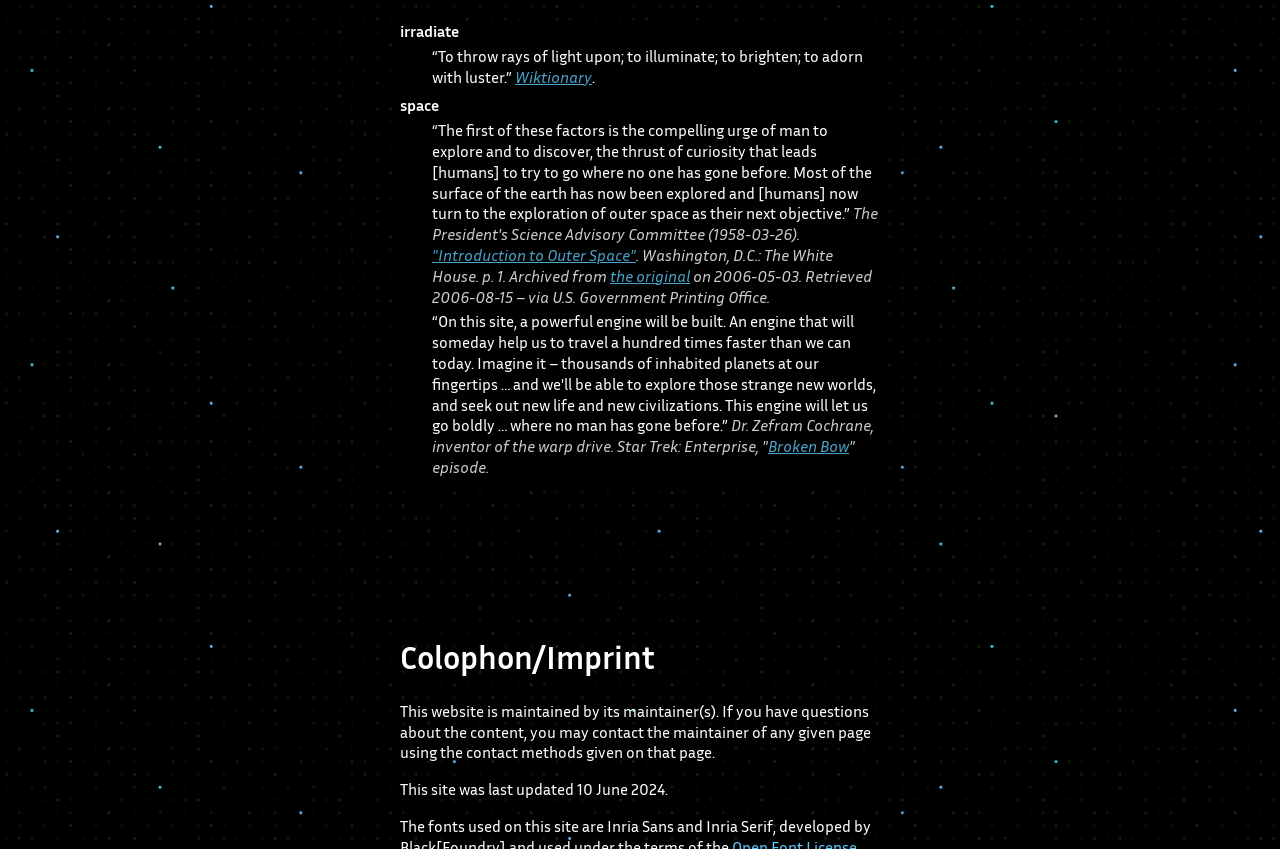What is the meaning of 'irradiate'?
Use the screenshot to answer the question with a single word or phrase.

To throw rays of light upon